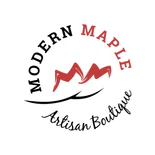Explain the details of the image comprehensively.

The image features the logo of "Modern Maple," an artisan boutique. The design prominently displays the name "MODERN MAPLE" in bold, uppercase letters, with a stylized depiction of maple leaves or mountains in red, evoking a sense of nature and craftsmanship. Below the main text, the phrase "Artisan Boutique" is elegantly inscribed in a more delicate script, indicating the boutique's focus on artisanal products. The overall aesthetic combines a modern feel with natural elements, reflecting the brand's commitment to quality and unique handmade items.